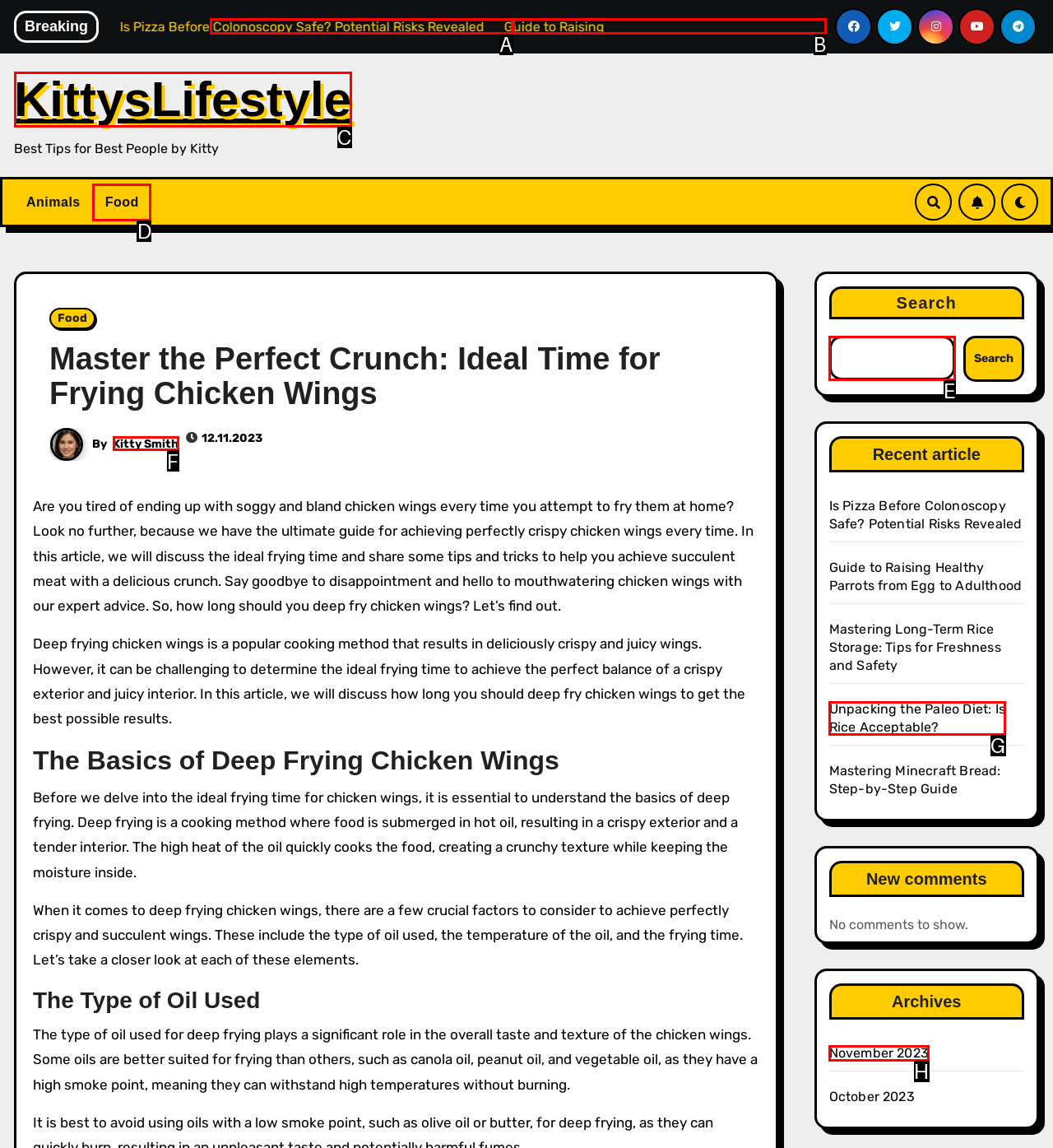Select the option that aligns with the description: parent_node: Search name="s"
Respond with the letter of the correct choice from the given options.

E